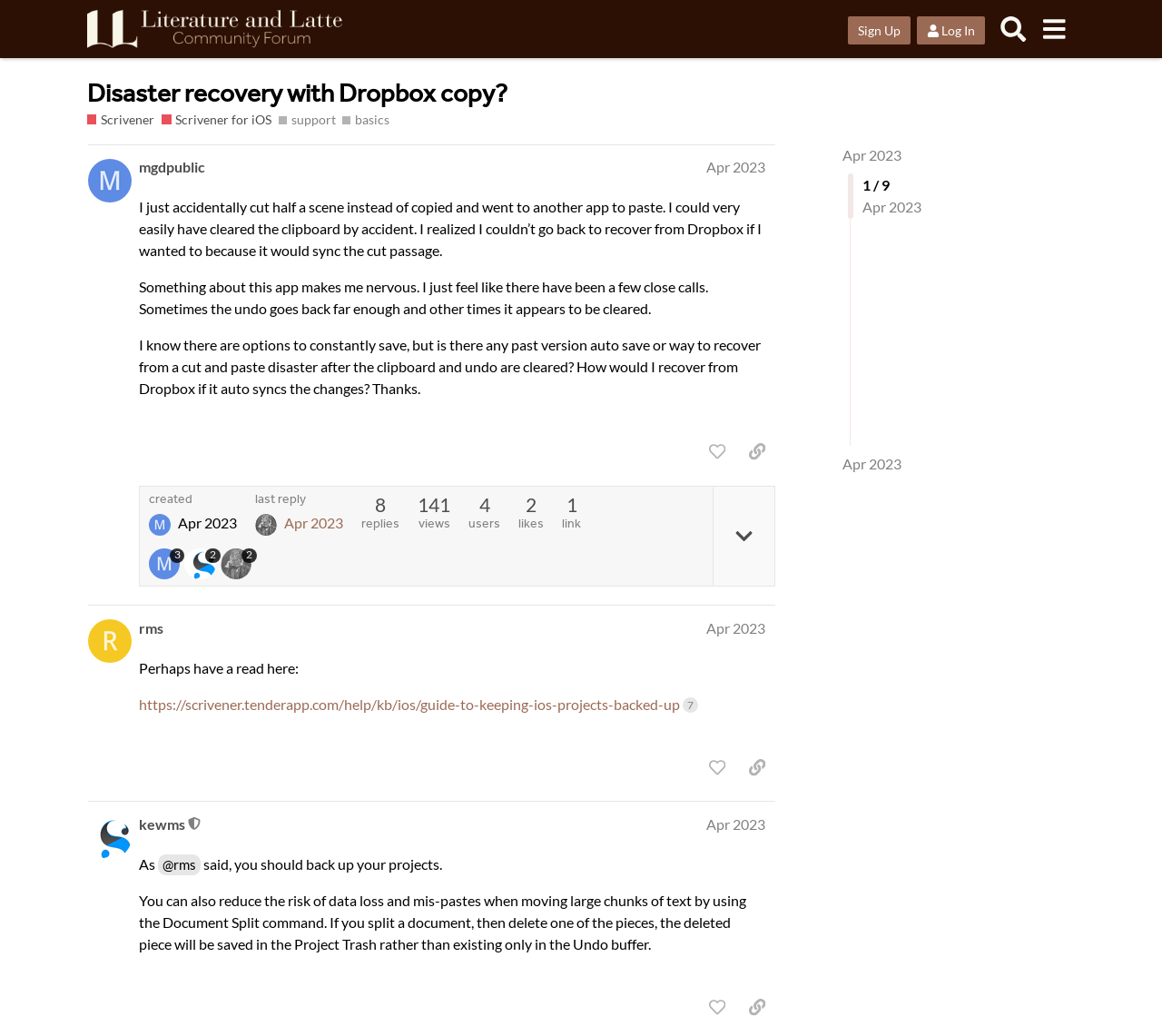Use a single word or phrase to answer the question: 
What is the topic of the first post?

Disaster recovery with Dropbox copy